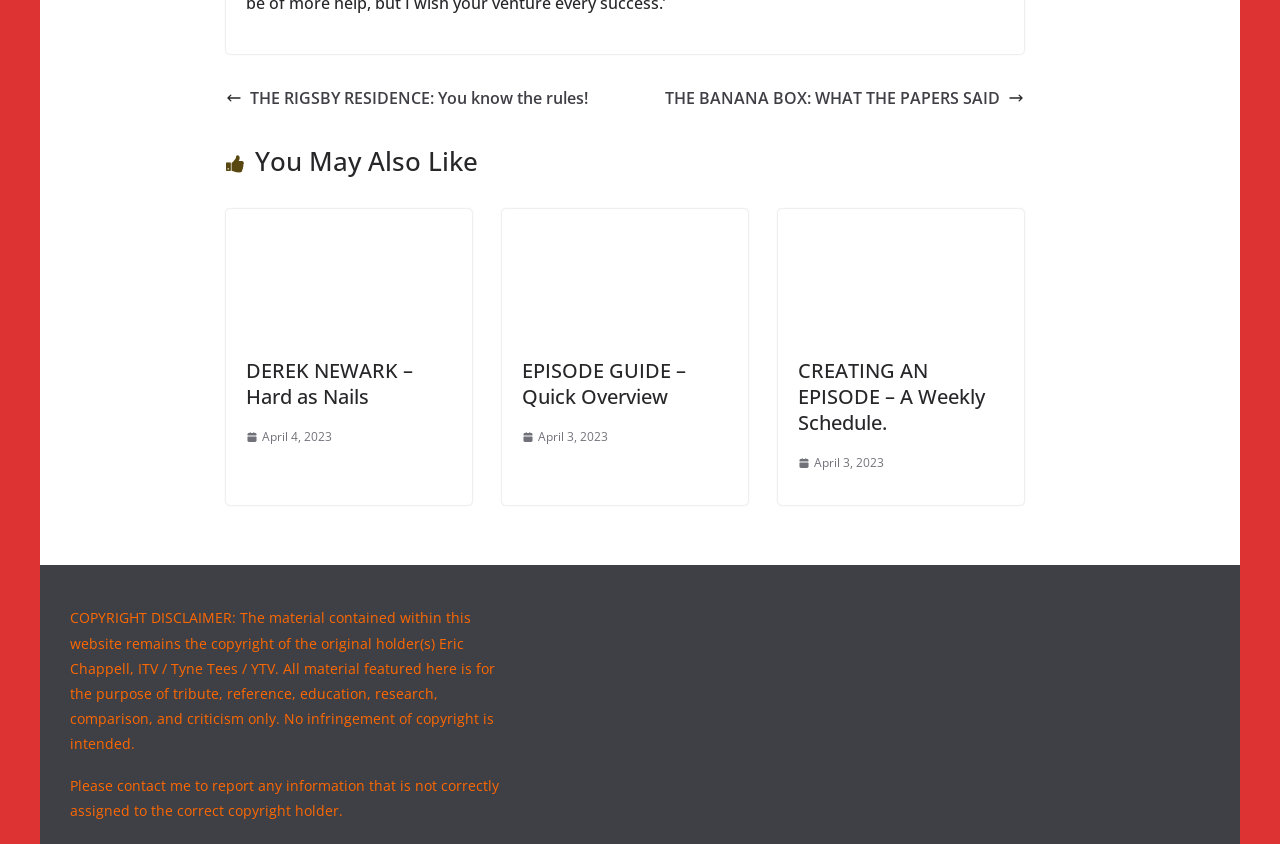Could you determine the bounding box coordinates of the clickable element to complete the instruction: "Read EPISODE GUIDE – Quick Overview"? Provide the coordinates as four float numbers between 0 and 1, i.e., [left, top, right, bottom].

[0.392, 0.251, 0.584, 0.277]